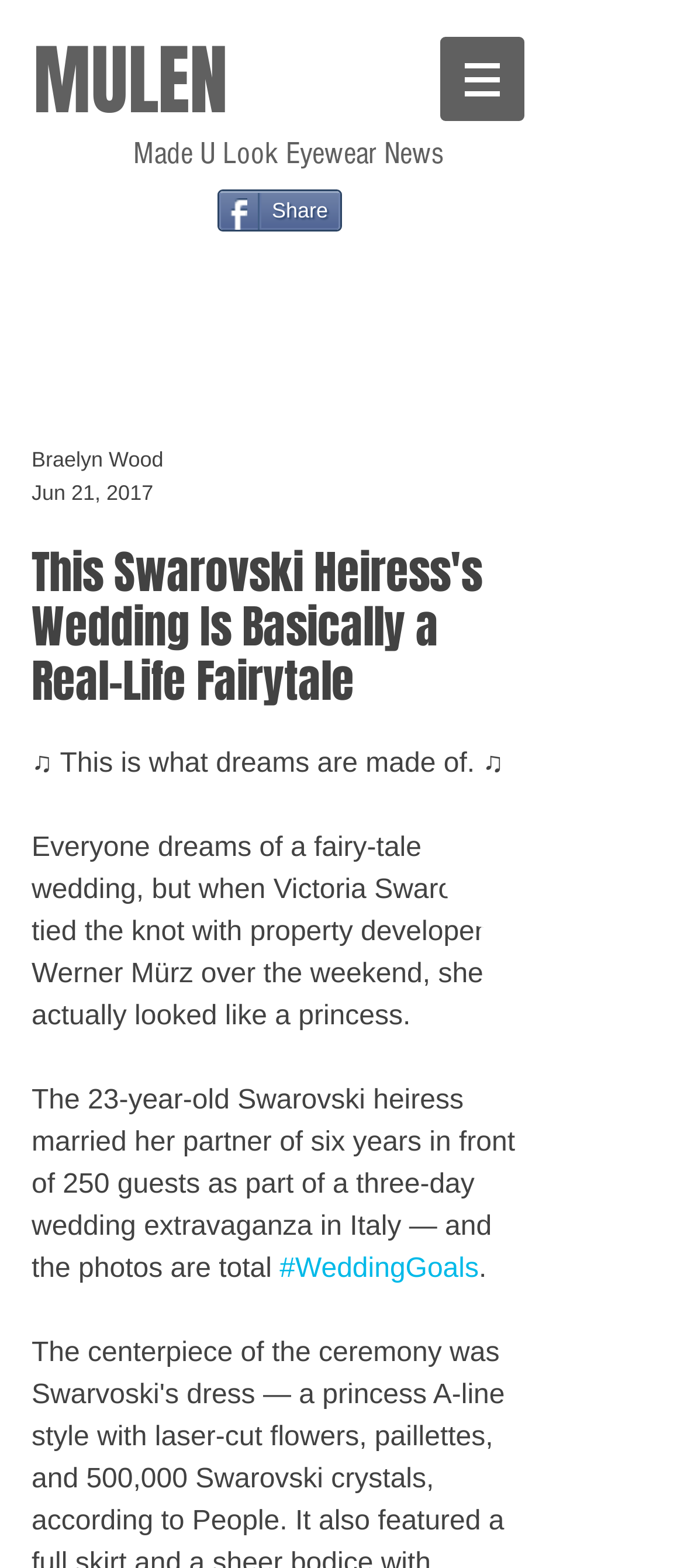What is the location of the wedding?
Look at the screenshot and give a one-word or phrase answer.

Italy